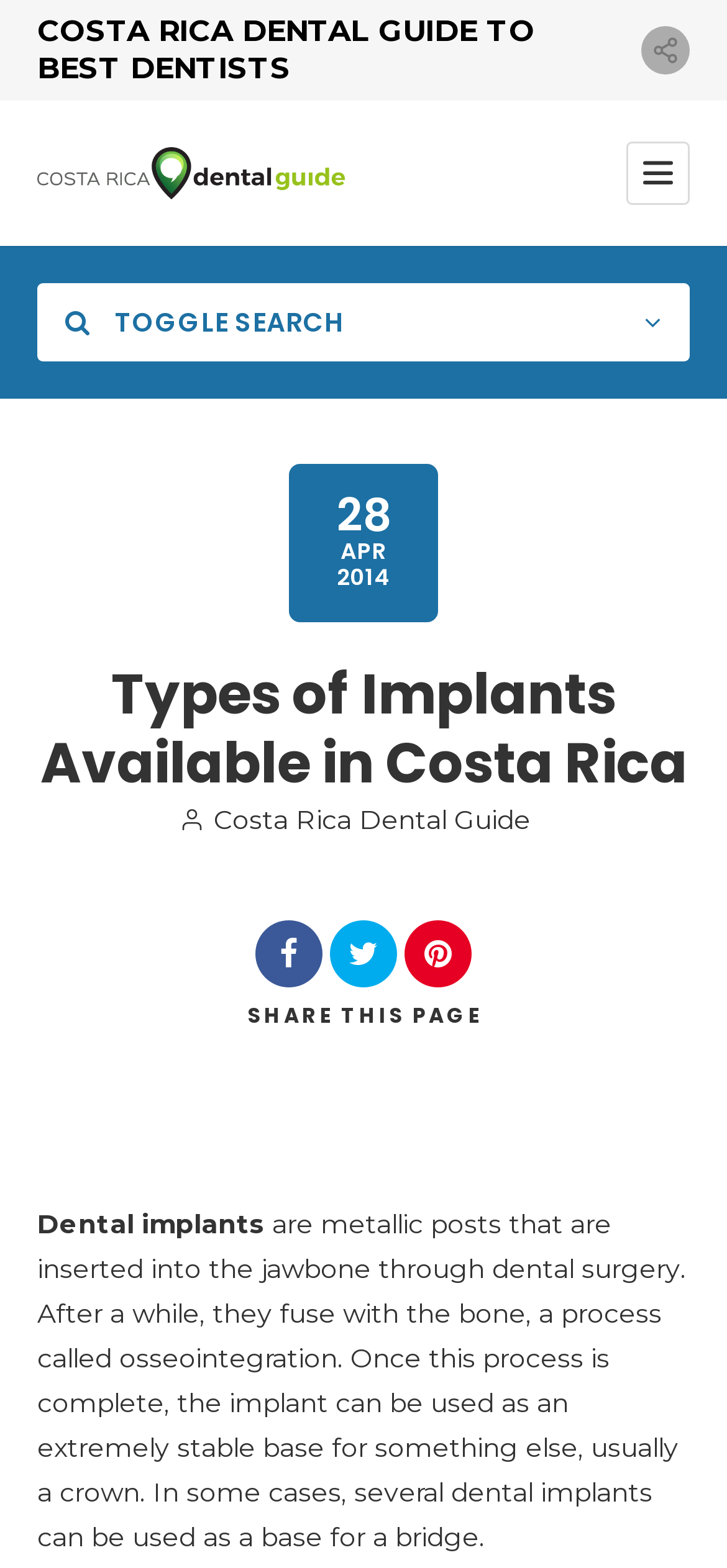Locate the UI element described by Costa Rica Dental Guide and provide its bounding box coordinates. Use the format (top-left x, top-left y, bottom-right x, bottom-right y) with all values as floating point numbers between 0 and 1.

[0.245, 0.509, 0.729, 0.537]